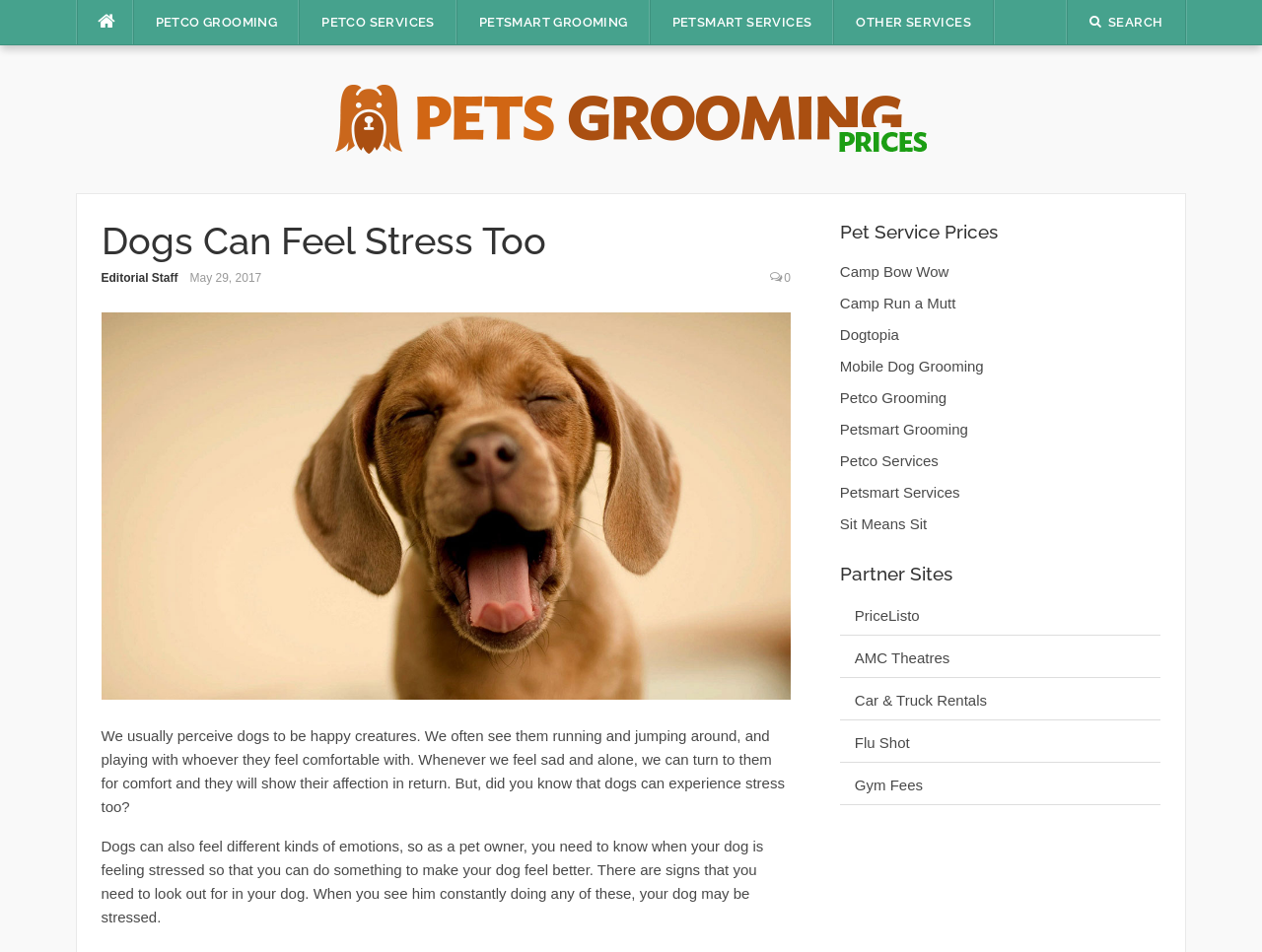Predict the bounding box of the UI element based on the description: "Camp Bow Wow". The coordinates should be four float numbers between 0 and 1, formatted as [left, top, right, bottom].

[0.665, 0.276, 0.752, 0.294]